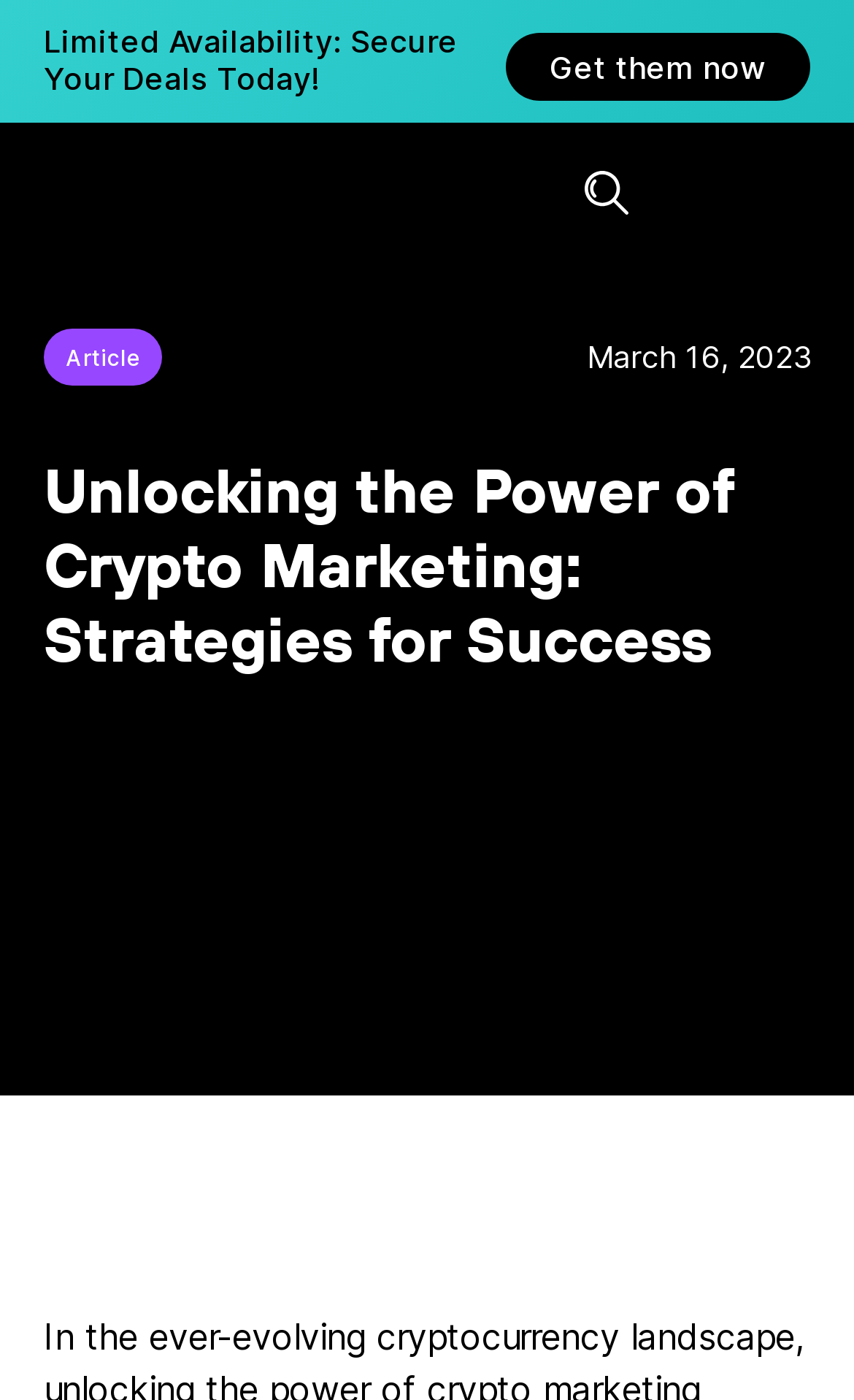What is the type of image at the bottom of the page?
Based on the image, give a concise answer in the form of a single word or short phrase.

Unknown